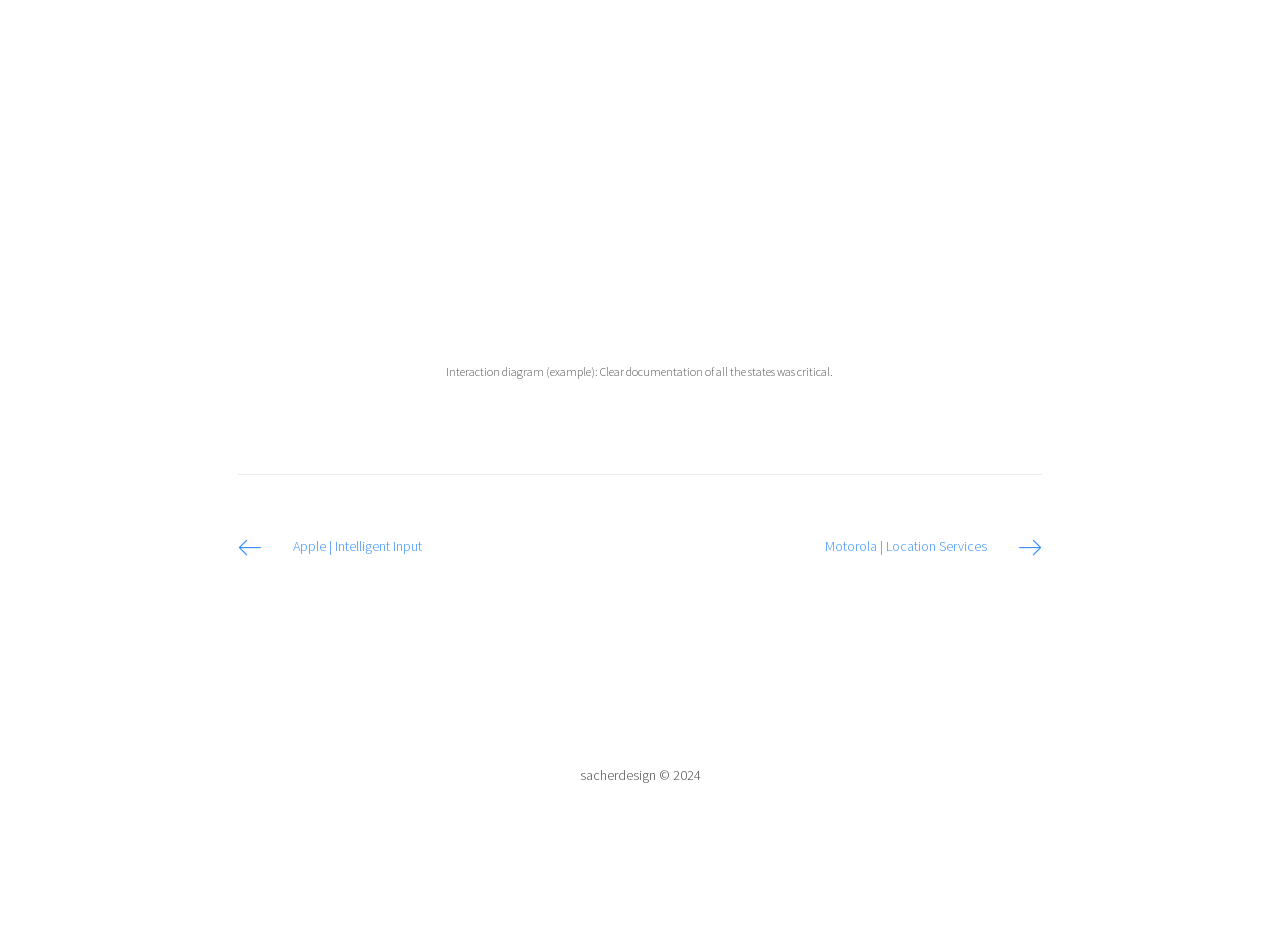What is the name of the navigation section?
Please provide a comprehensive answer to the question based on the webpage screenshot.

The name of the navigation section is 'Post navigation', which is indicated by the heading element with the text 'Post navigation' inside the navigation element with the text 'Posts'.